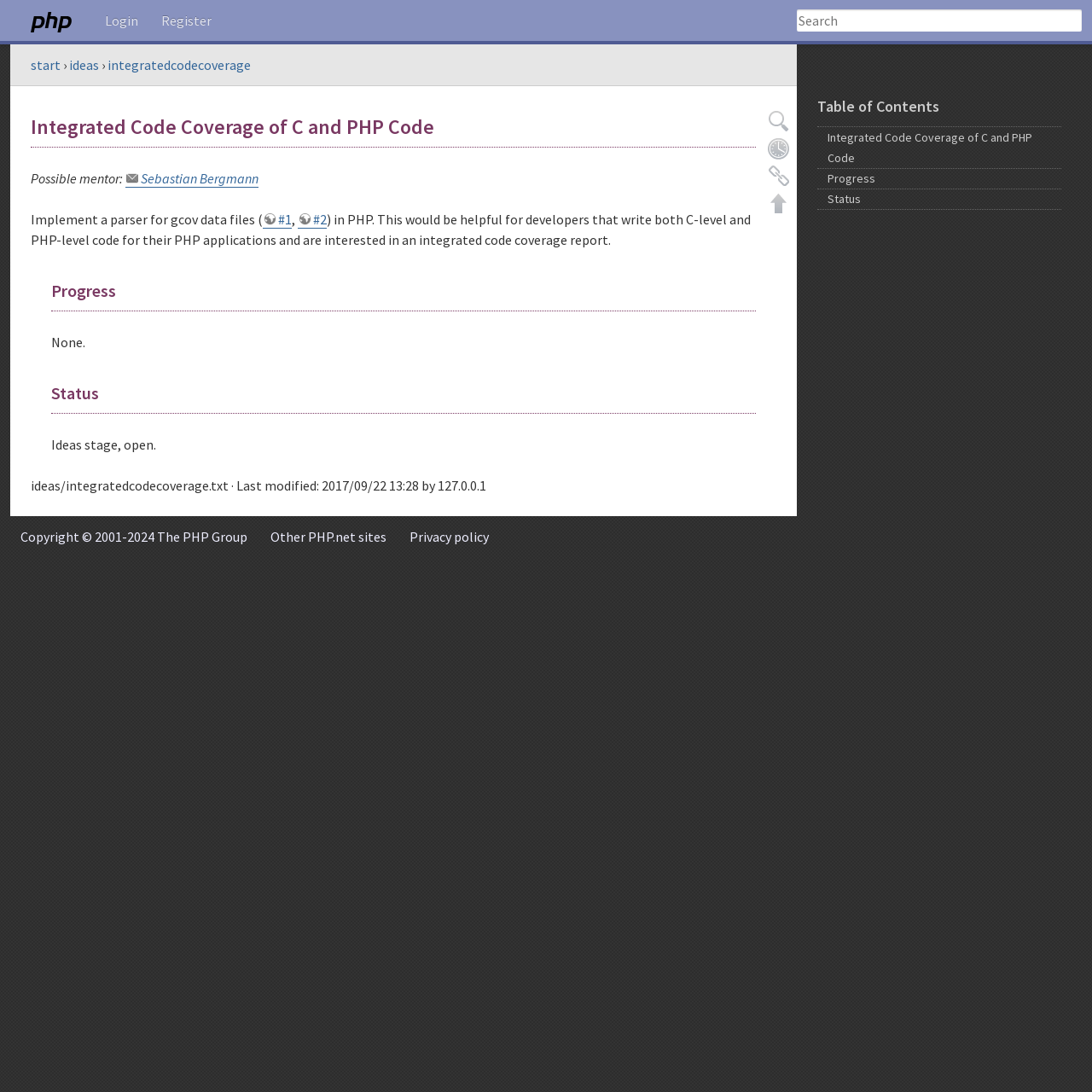Offer a detailed explanation of the webpage layout and contents.

This webpage is about "Integrated Code Coverage of C and PHP Code" and appears to be a project idea page. At the top left, there is a PHP logo image and a link to "php" next to it. On the same line, there are links to "Login" and "Register" on the right side. A search box is located at the top right corner.

Below the top navigation, there is a breadcrumb trail with links to "start", "›", "ideas", and "integratedcodecoverage". The main heading "Integrated Code Coverage of C and PHP Code" is displayed prominently below the breadcrumb trail.

The page then describes the project idea, which involves implementing a parser for gcov data files in PHP. The description is divided into sections, including "Possible mentor:", "Implement a parser...", and a detailed description of the project. There are also links to "#1" and "#2" within the description.

Further down, there are three sections: "Progress", "Status", and a section displaying the file path "ideas/integratedcodecoverage.txt" with last modified information. The "Progress" section currently shows "None.", and the "Status" section shows "Ideas stage, open."

On the right side, there are links to "Show pagesource", "Old revisions", "Backlinks", and "Back to top" with corresponding keyboard shortcuts. Below these links, there is a "Table of Contents" section with links to "Integrated Code Coverage of C and PHP Code", "Progress", and "Status".

At the bottom of the page, there is a copyright notice and links to "Other PHP.net sites" and "Privacy policy".